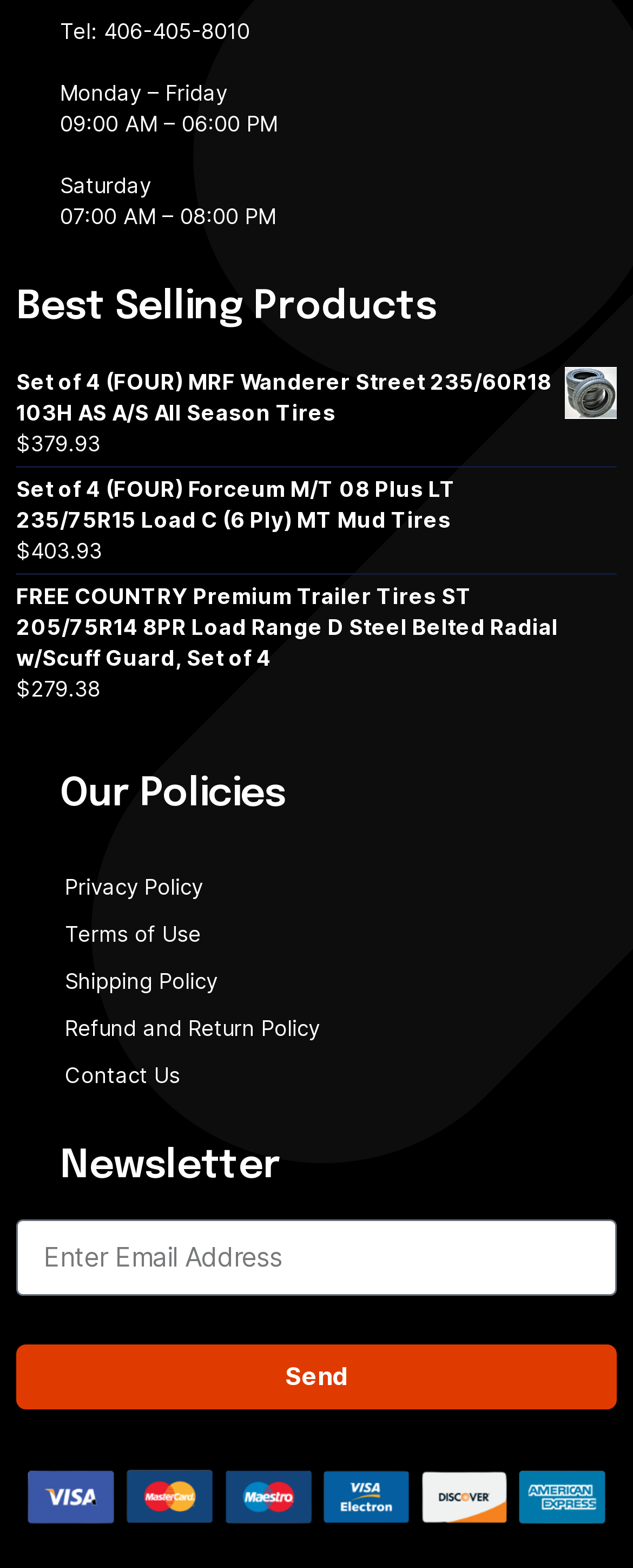Locate the bounding box coordinates of the area to click to fulfill this instruction: "Call the phone number". The bounding box should be presented as four float numbers between 0 and 1, in the order [left, top, right, bottom].

[0.164, 0.011, 0.395, 0.027]